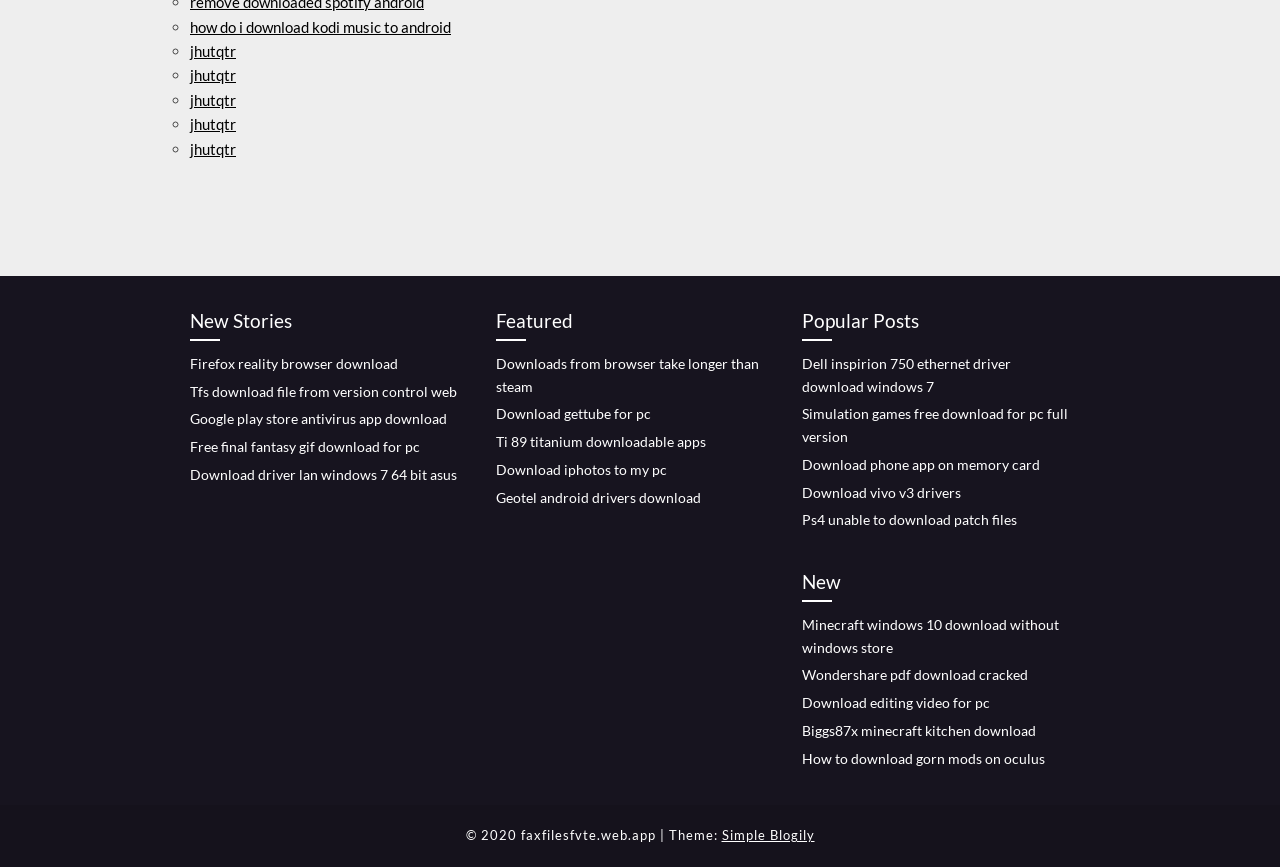Find the bounding box coordinates of the area to click in order to follow the instruction: "Click on 'how do i download kodi music to android'".

[0.148, 0.02, 0.352, 0.041]